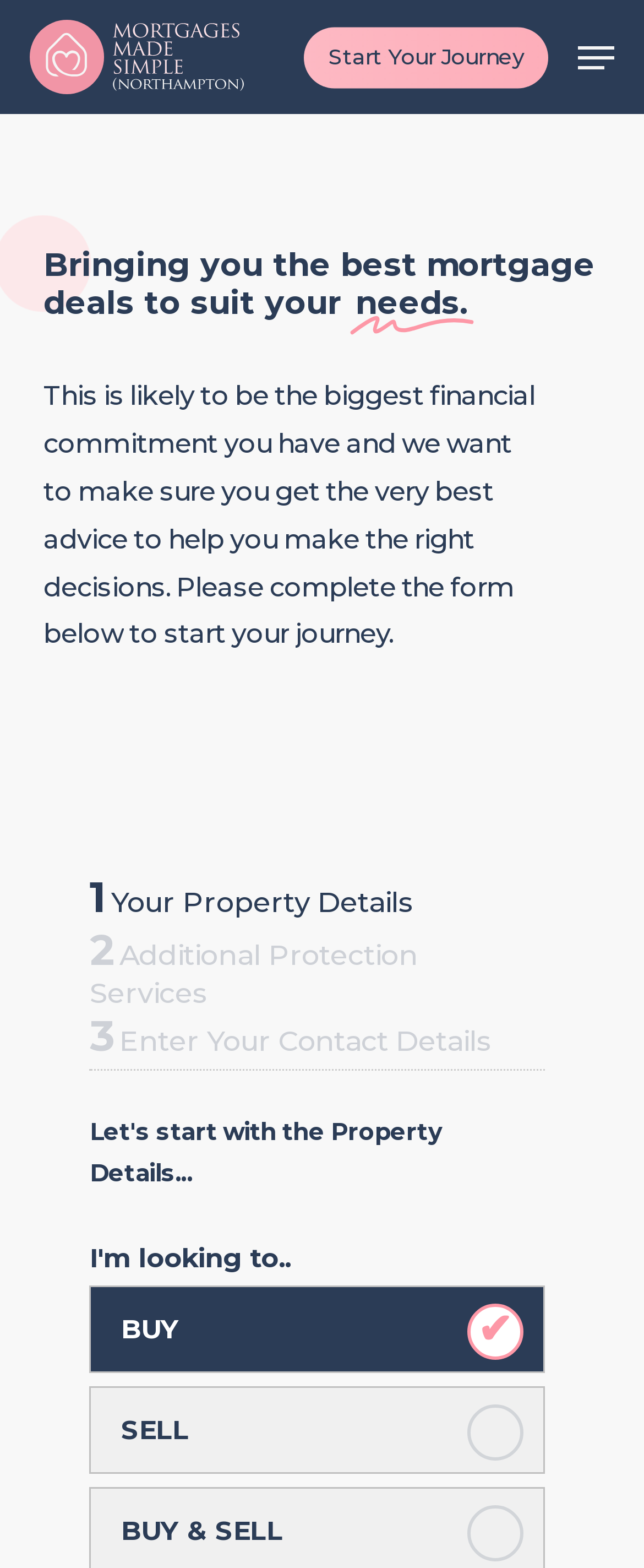Answer the question with a brief word or phrase:
What is the default selection for property type?

BUY